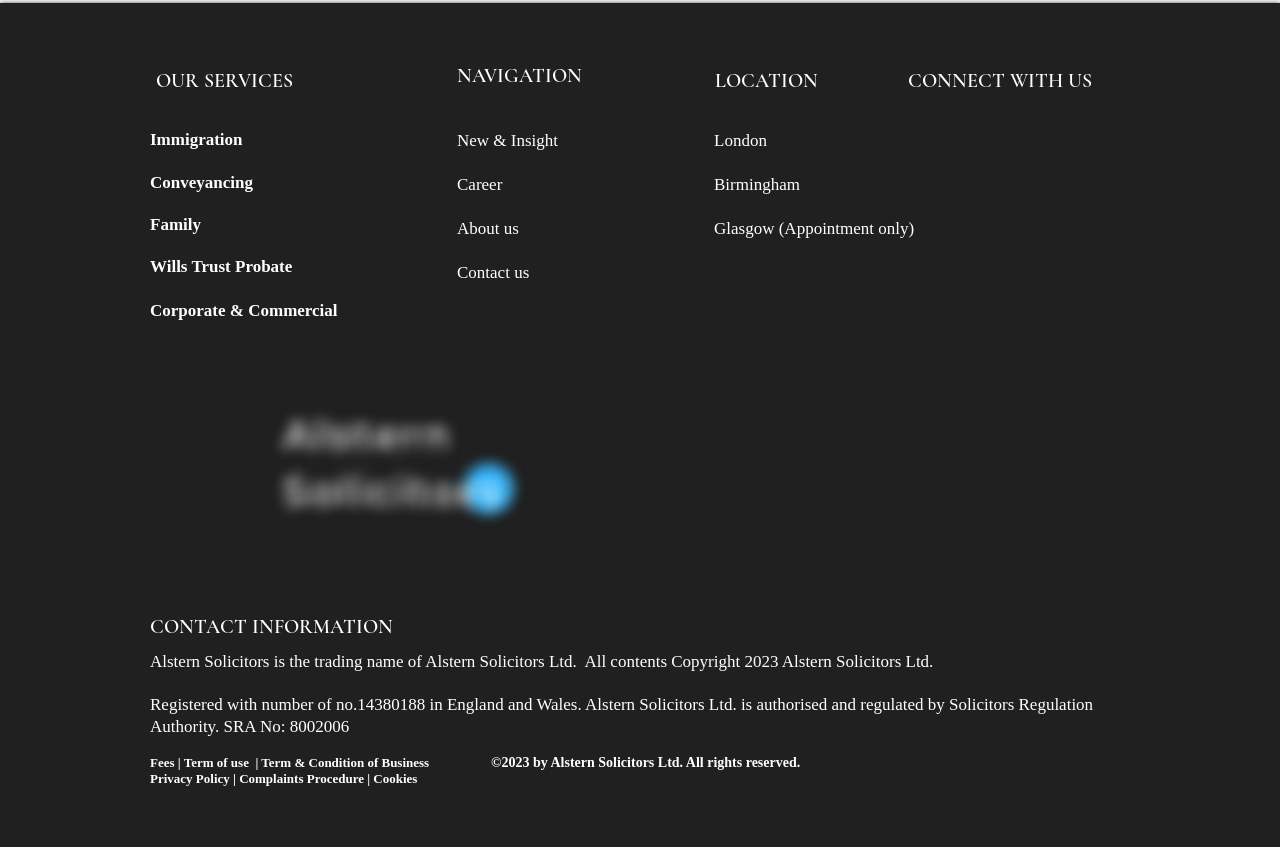What is the name of the law firm?
Please ensure your answer to the question is detailed and covers all necessary aspects.

I found the answer by looking at the top-left corner of the webpage, where it says 'ALSTERN' in a link element. This suggests that the law firm's name is Alstern Solicitors.